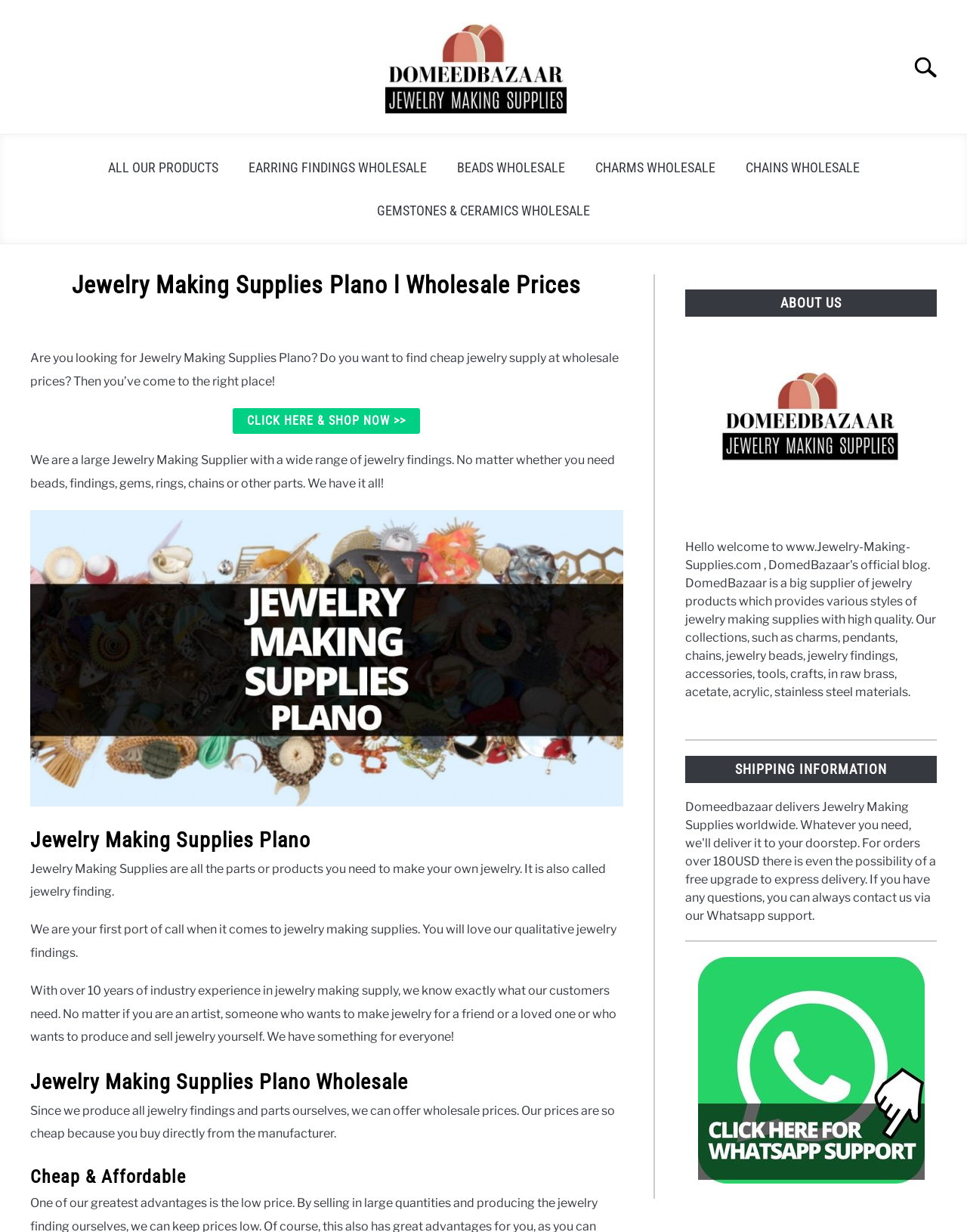Extract the main headline from the webpage and generate its text.

Jewelry Making Supplies Plano l Wholesale Prices